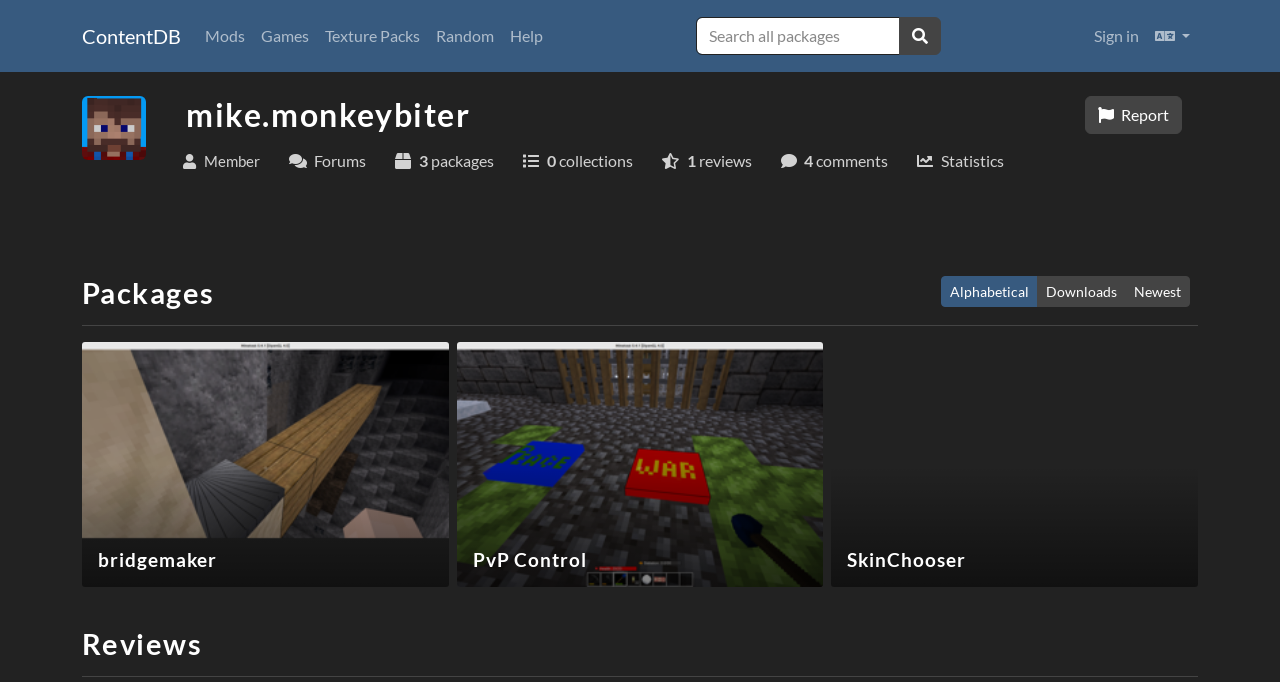Return the bounding box coordinates of the UI element that corresponds to this description: "0 collections". The coordinates must be given as four float numbers in the range of 0 and 1, [left, top, right, bottom].

[0.399, 0.209, 0.505, 0.265]